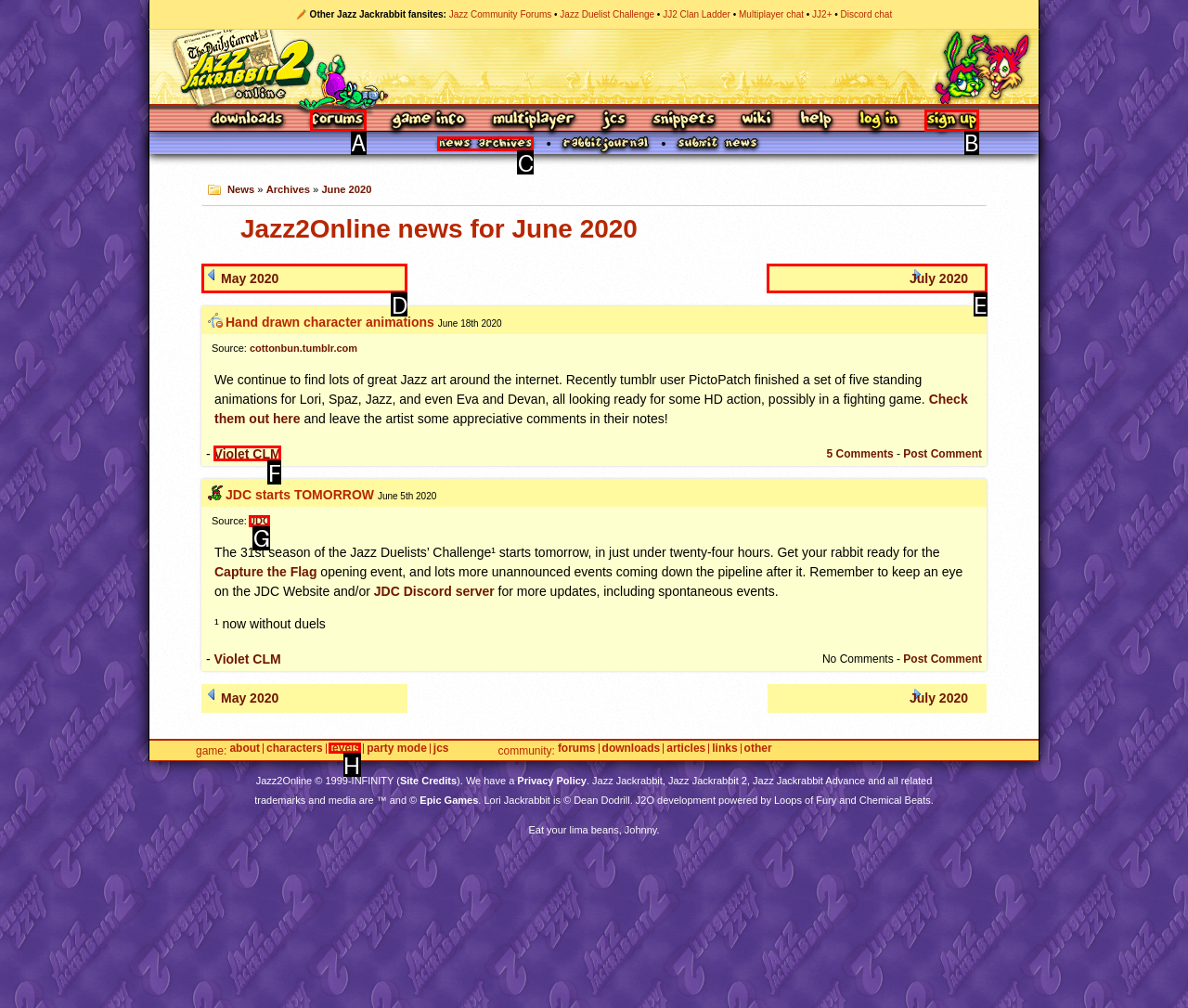Identify the correct UI element to click for the following task: Check out the News Archives Choose the option's letter based on the given choices.

C